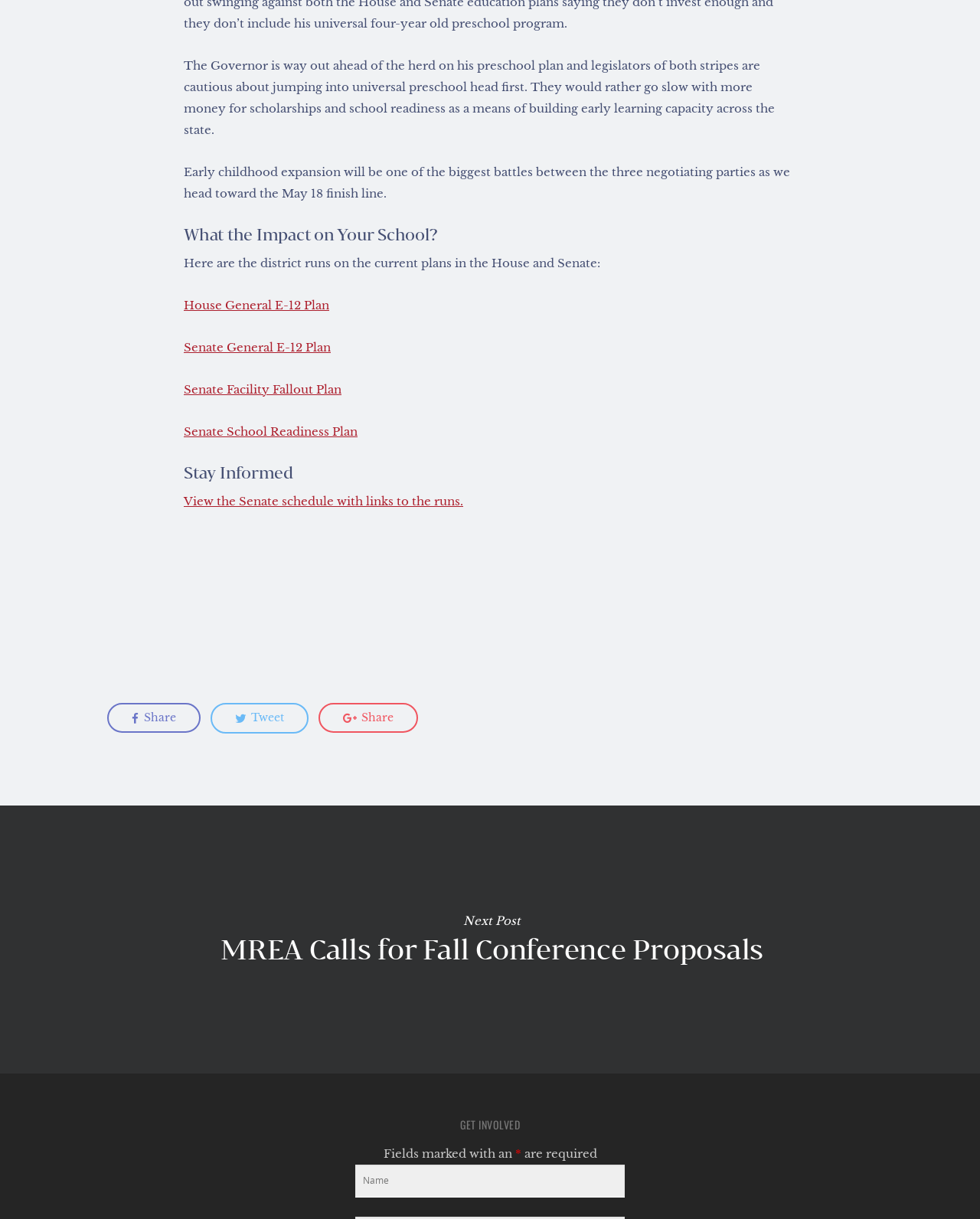Could you highlight the region that needs to be clicked to execute the instruction: "Enter your name in the 'NAME *' field"?

[0.362, 0.955, 0.638, 0.982]